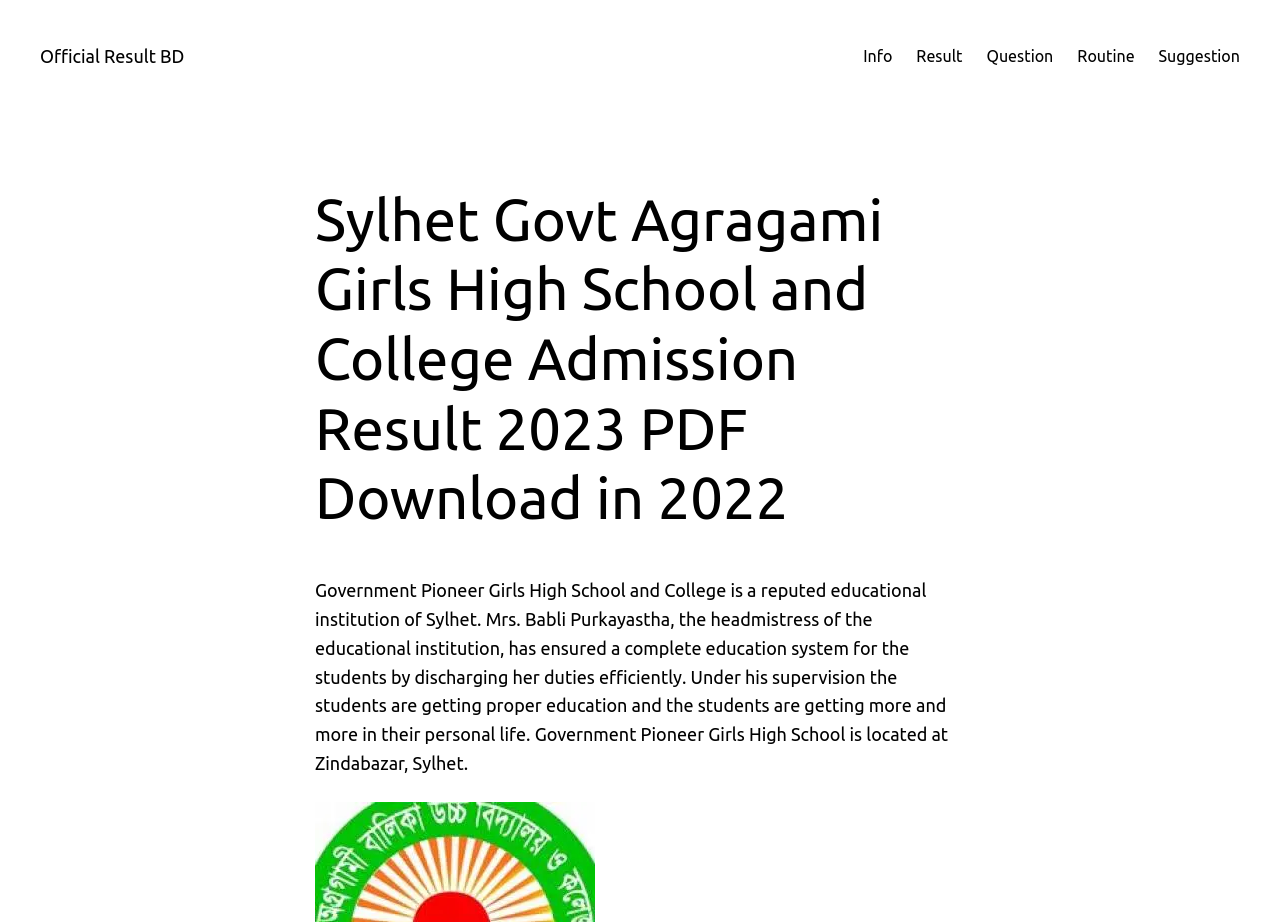Give a concise answer using one word or a phrase to the following question:
How many links are present in the top navigation?

5